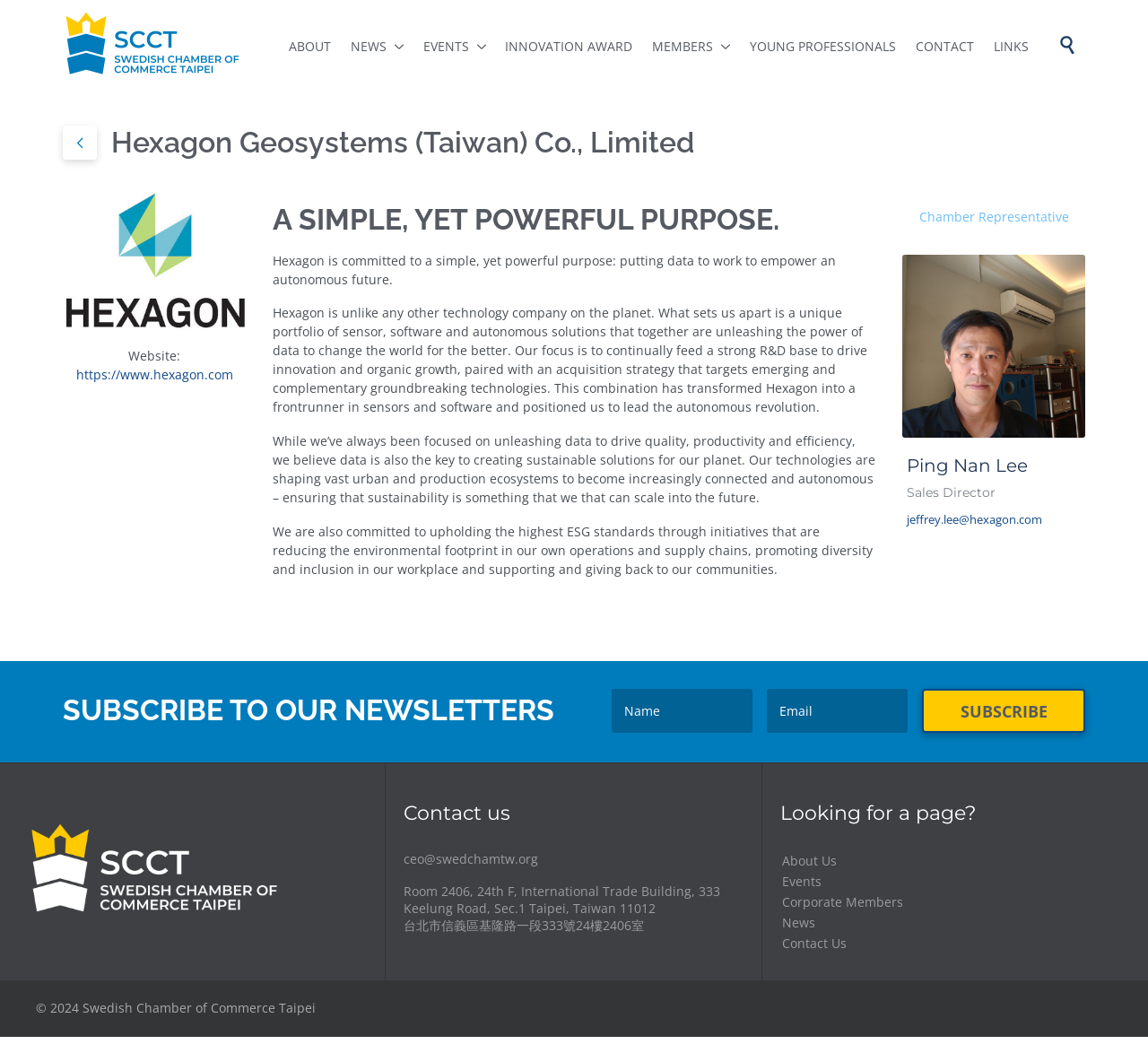Identify the bounding box coordinates of the region that should be clicked to execute the following instruction: "Visit the Hexagon website".

[0.066, 0.347, 0.203, 0.364]